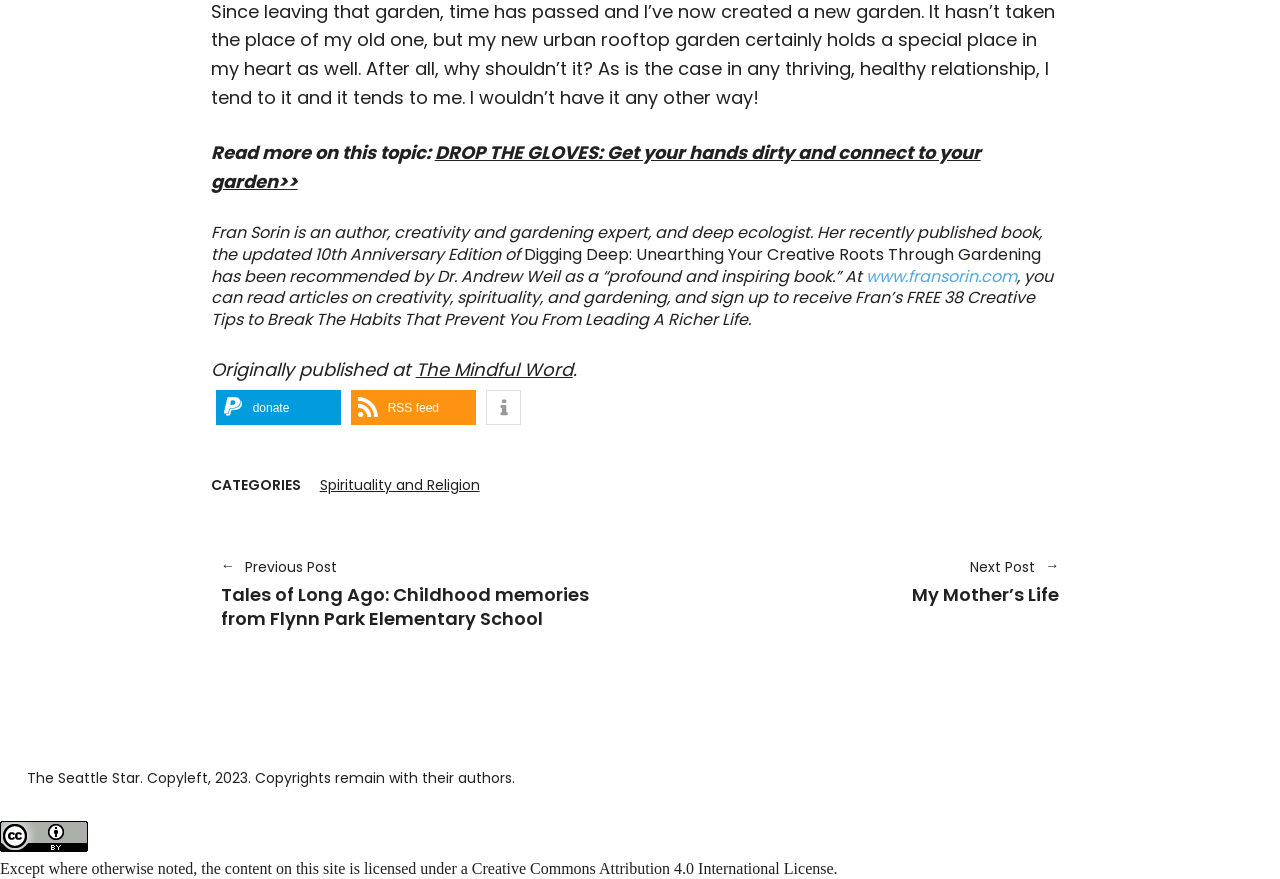Determine the bounding box coordinates of the clickable region to carry out the instruction: "Donate with PayPal".

[0.168, 0.444, 0.266, 0.484]